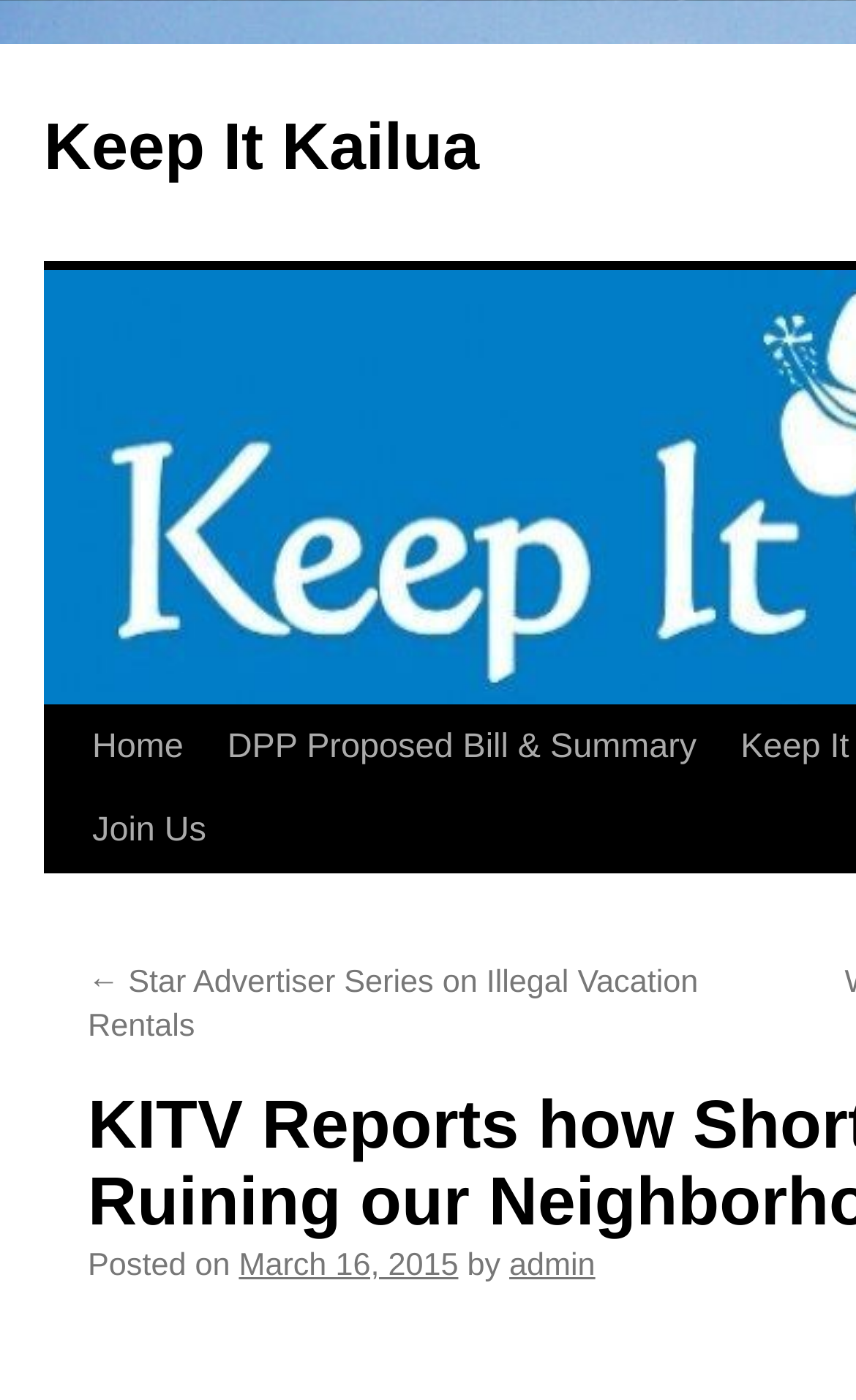Please determine the bounding box coordinates, formatted as (top-left x, top-left y, bottom-right x, bottom-right y), with all values as floating point numbers between 0 and 1. Identify the bounding box of the region described as: Home

[0.082, 0.505, 0.222, 0.564]